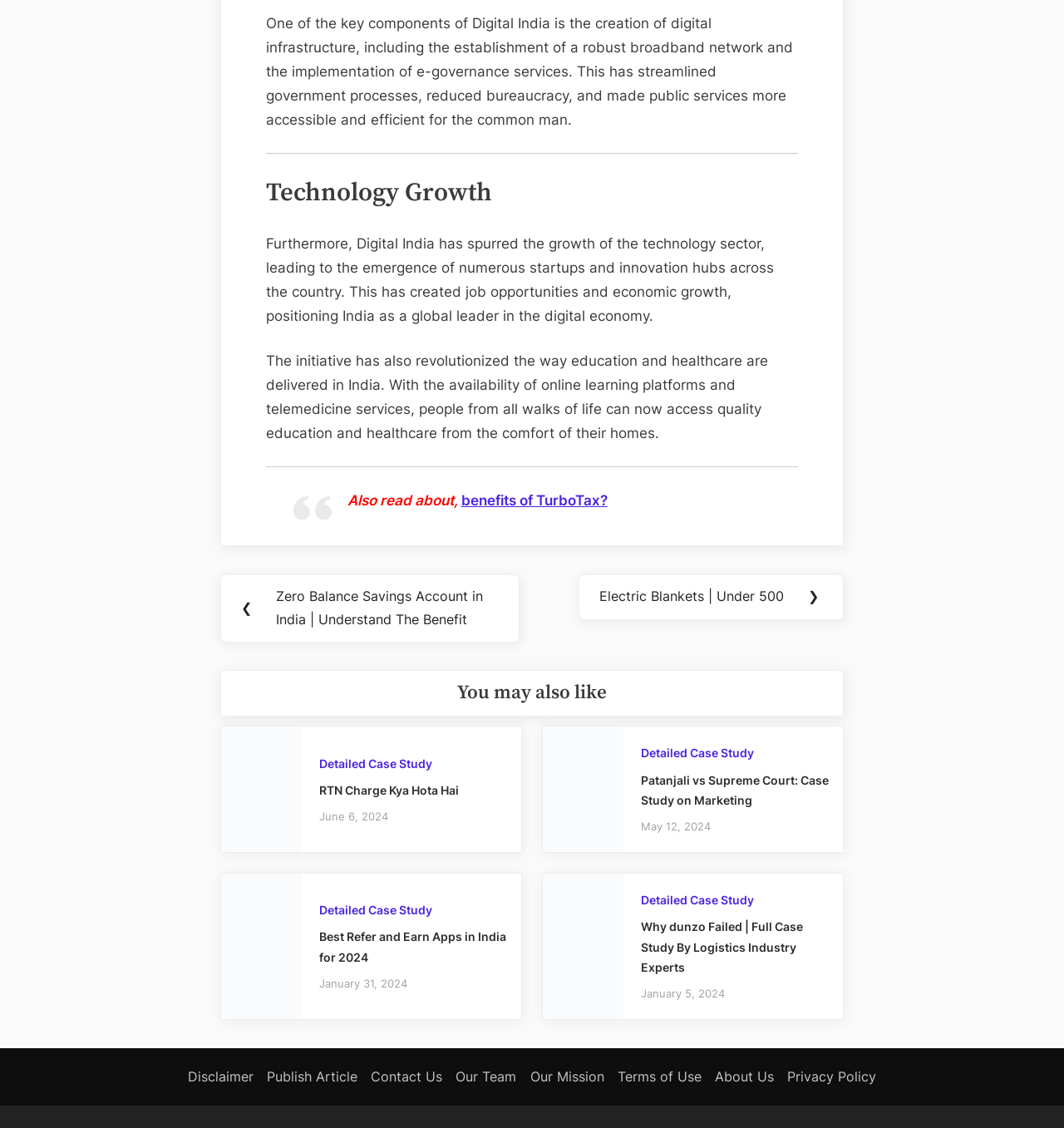What is the title of the section that lists various refer and earn apps?
Please answer using one word or phrase, based on the screenshot.

You may also like